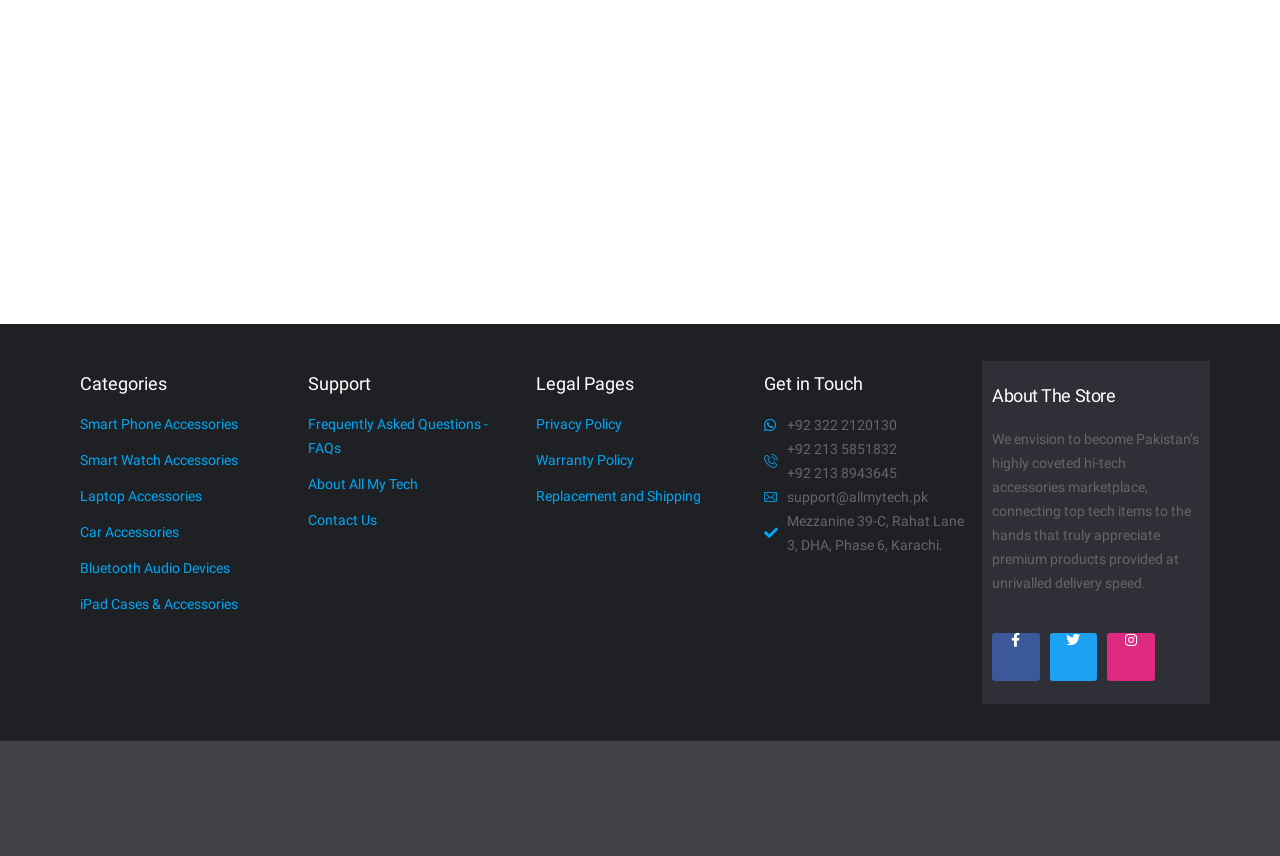Identify the bounding box coordinates for the element you need to click to achieve the following task: "Follow on Facebook". Provide the bounding box coordinates as four float numbers between 0 and 1, in the form [left, top, right, bottom].

[0.775, 0.74, 0.812, 0.795]